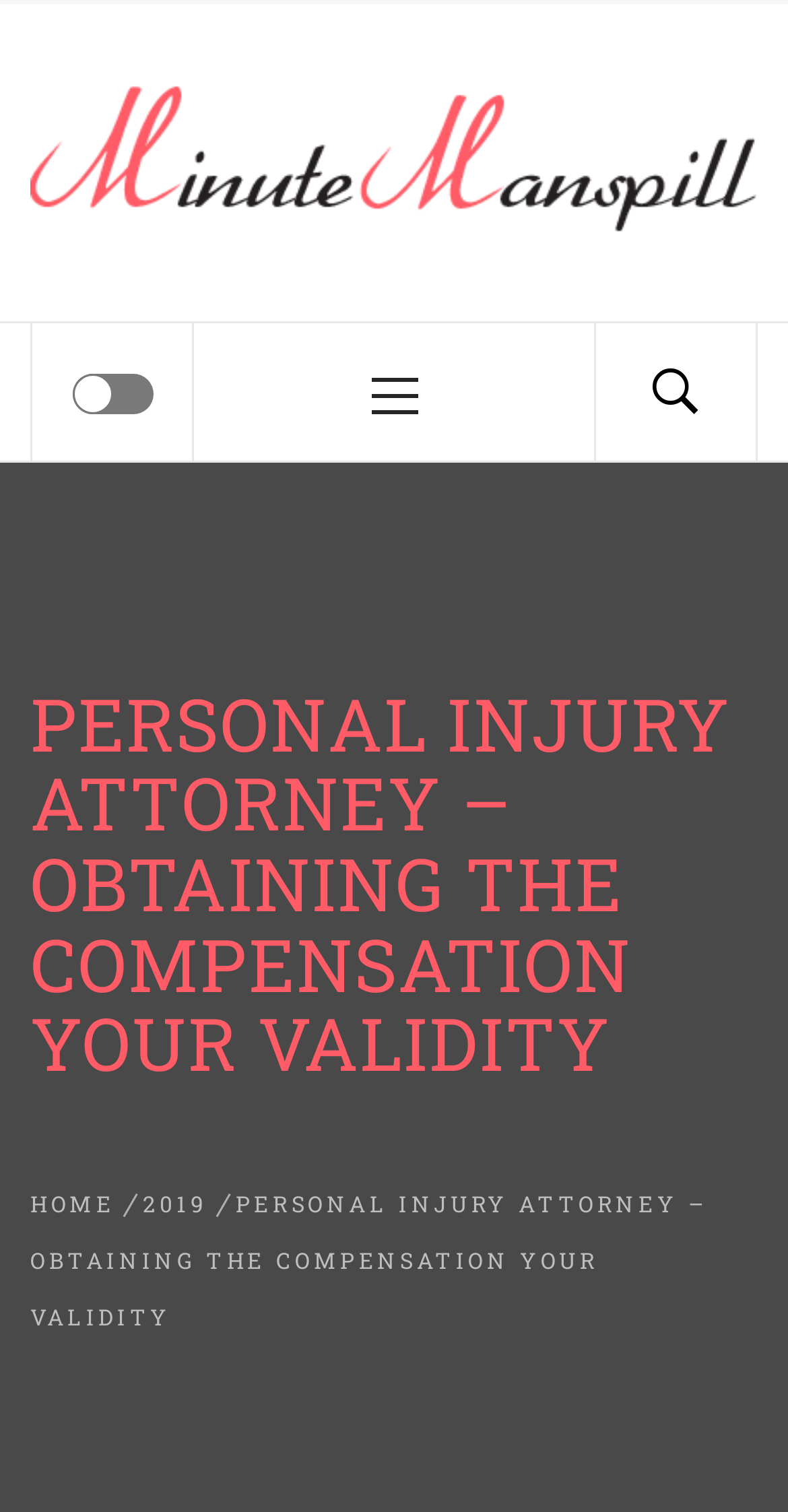Please locate the bounding box coordinates of the region I need to click to follow this instruction: "Click the Facebook icon".

[0.754, 0.214, 0.959, 0.305]